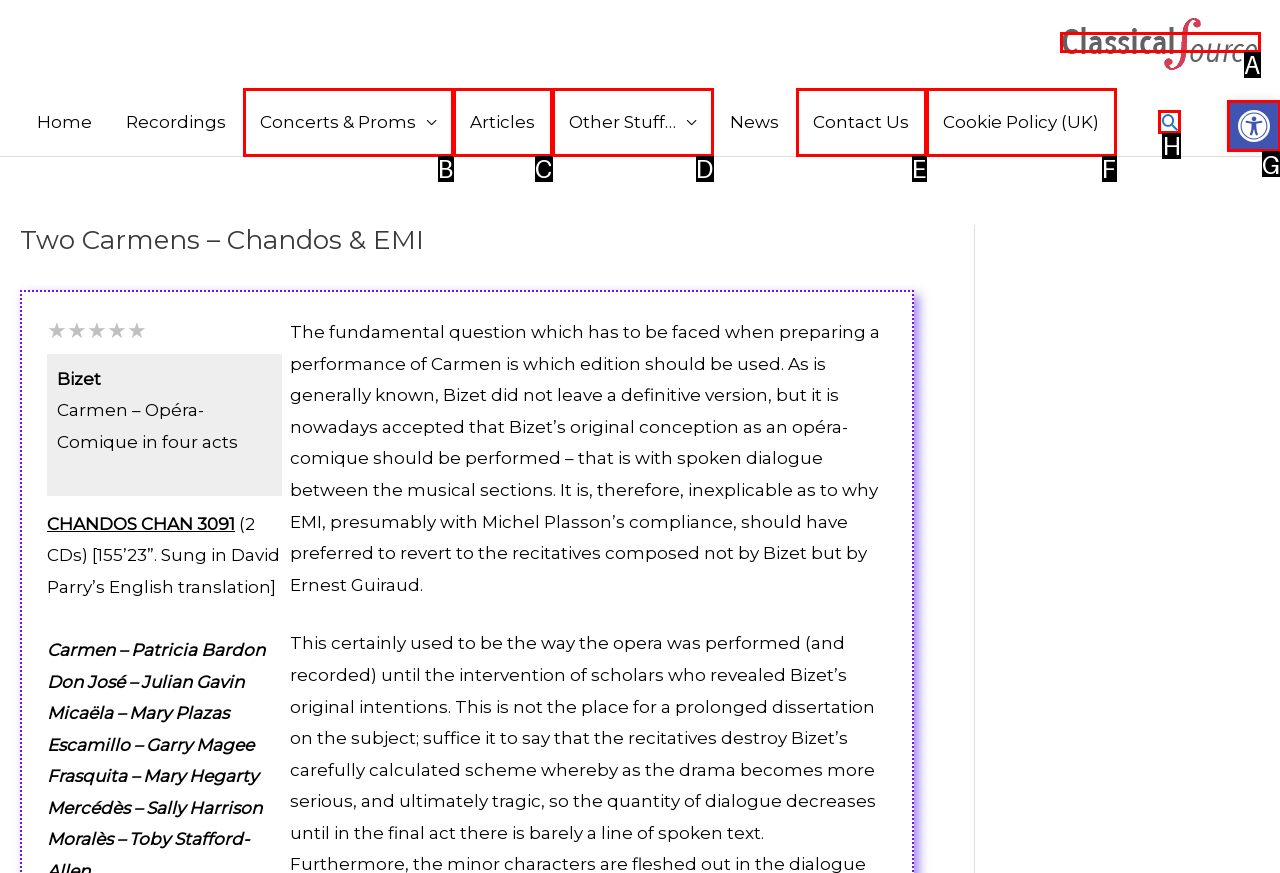Please indicate which HTML element to click in order to fulfill the following task: Open accessibility tools Respond with the letter of the chosen option.

G